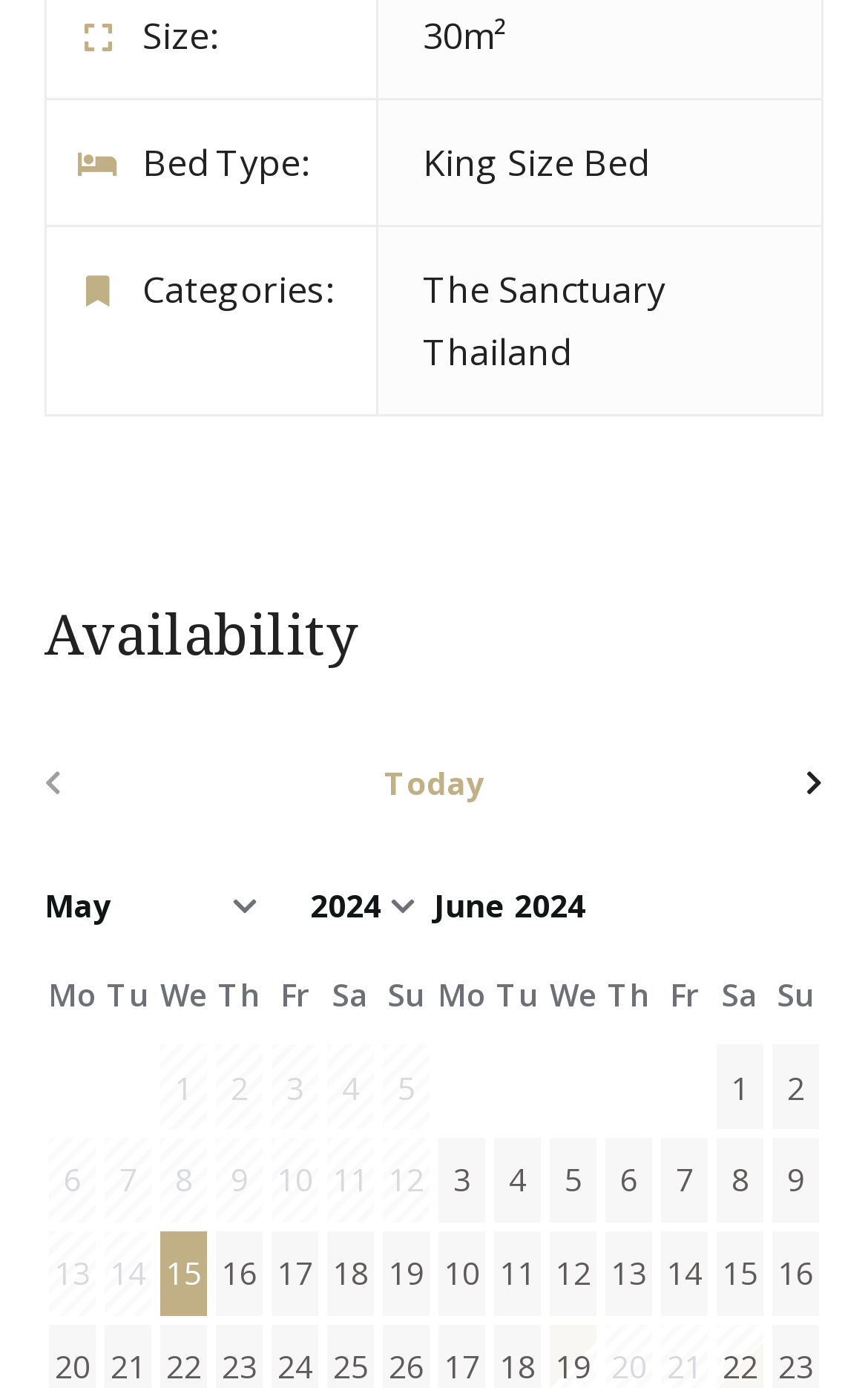What is the bed type of the room?
Based on the screenshot, answer the question with a single word or phrase.

King Size Bed